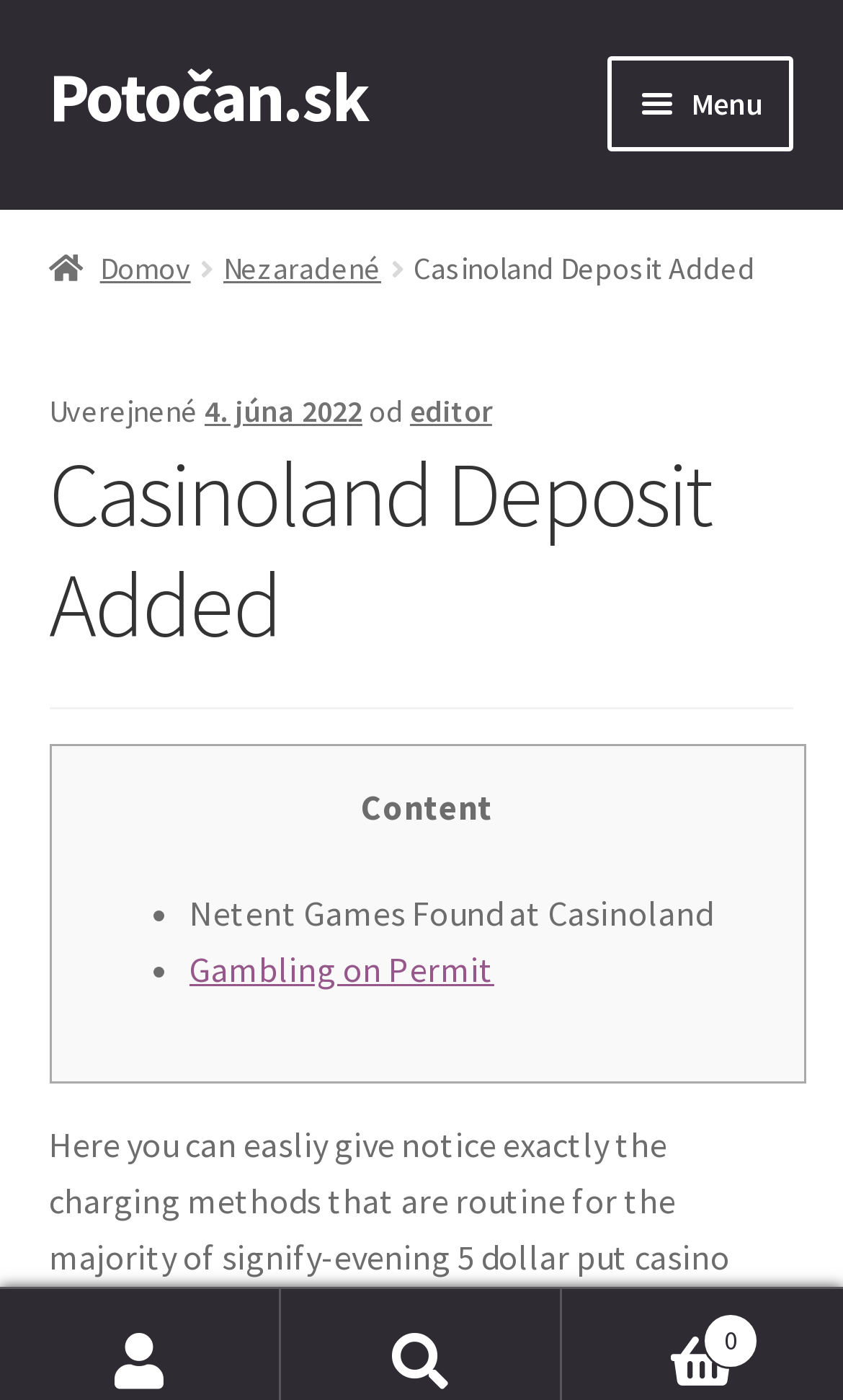Locate the bounding box of the UI element defined by this description: "Gambling on Permit". The coordinates should be given as four float numbers between 0 and 1, formatted as [left, top, right, bottom].

[0.225, 0.676, 0.586, 0.707]